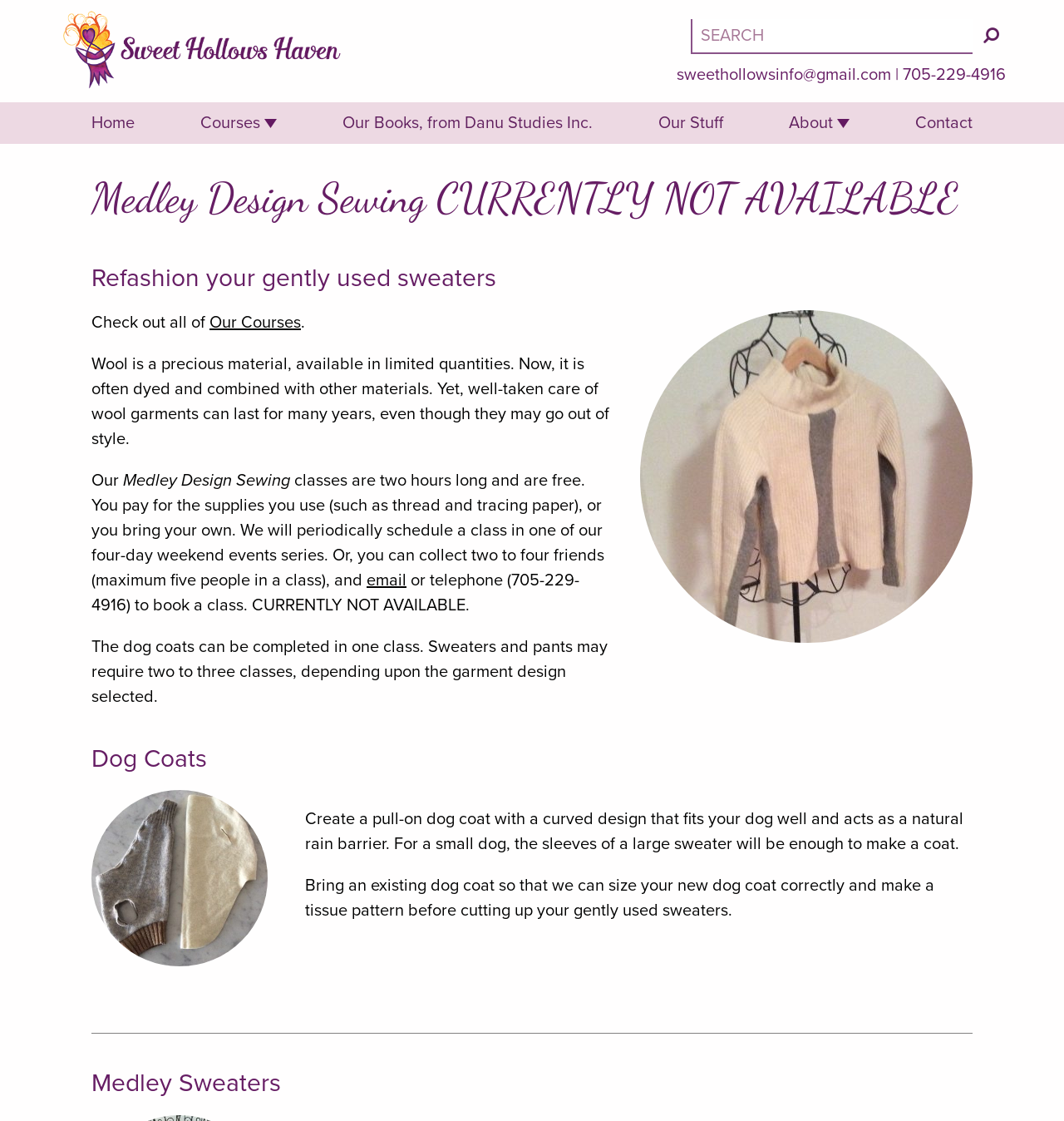Identify the main heading from the webpage and provide its text content.

Medley Design Sewing CURRENTLY NOT AVAILABLE